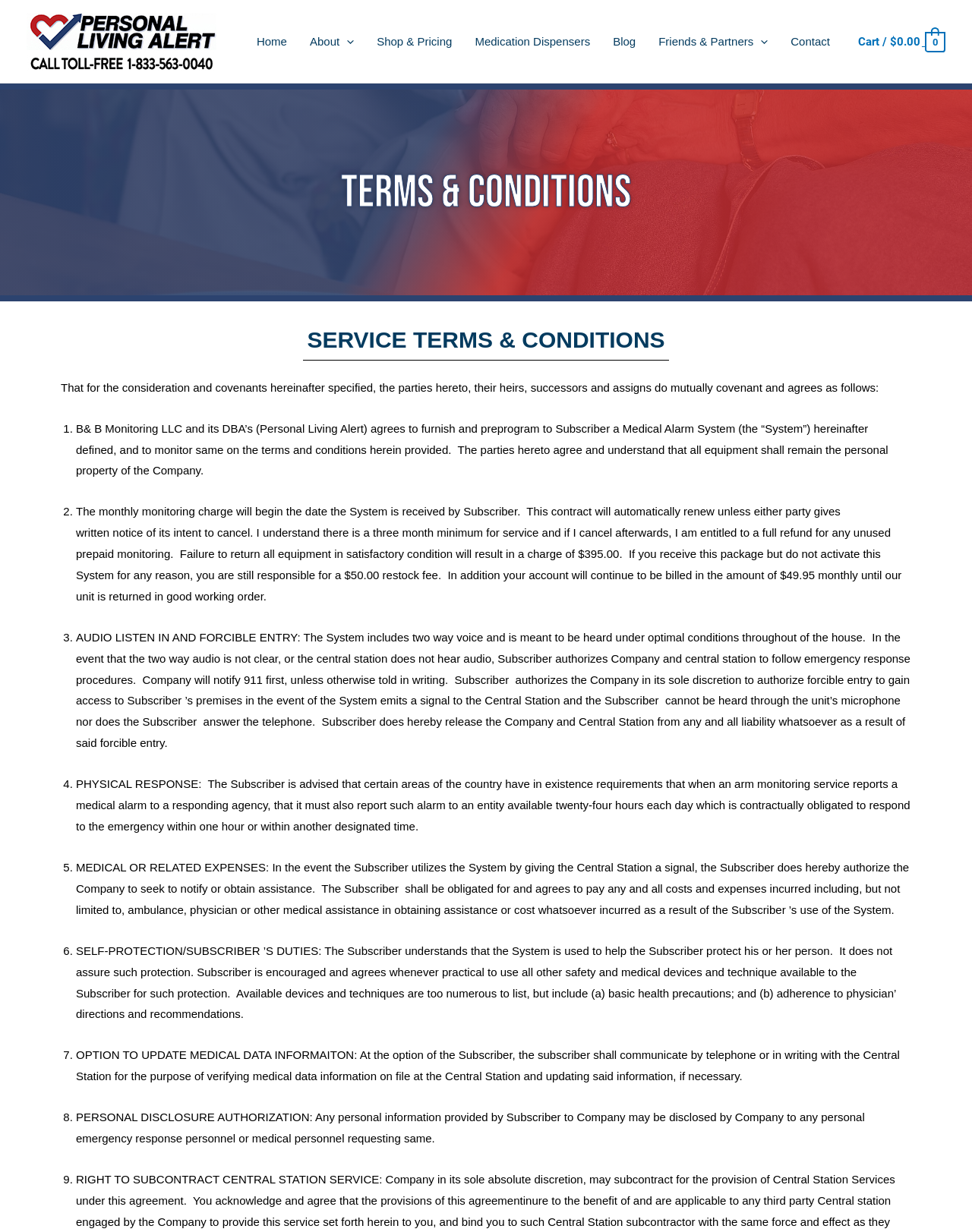Determine the coordinates of the bounding box for the clickable area needed to execute this instruction: "Click on the 'Cart / $0.00 0' link".

[0.881, 0.028, 0.973, 0.039]